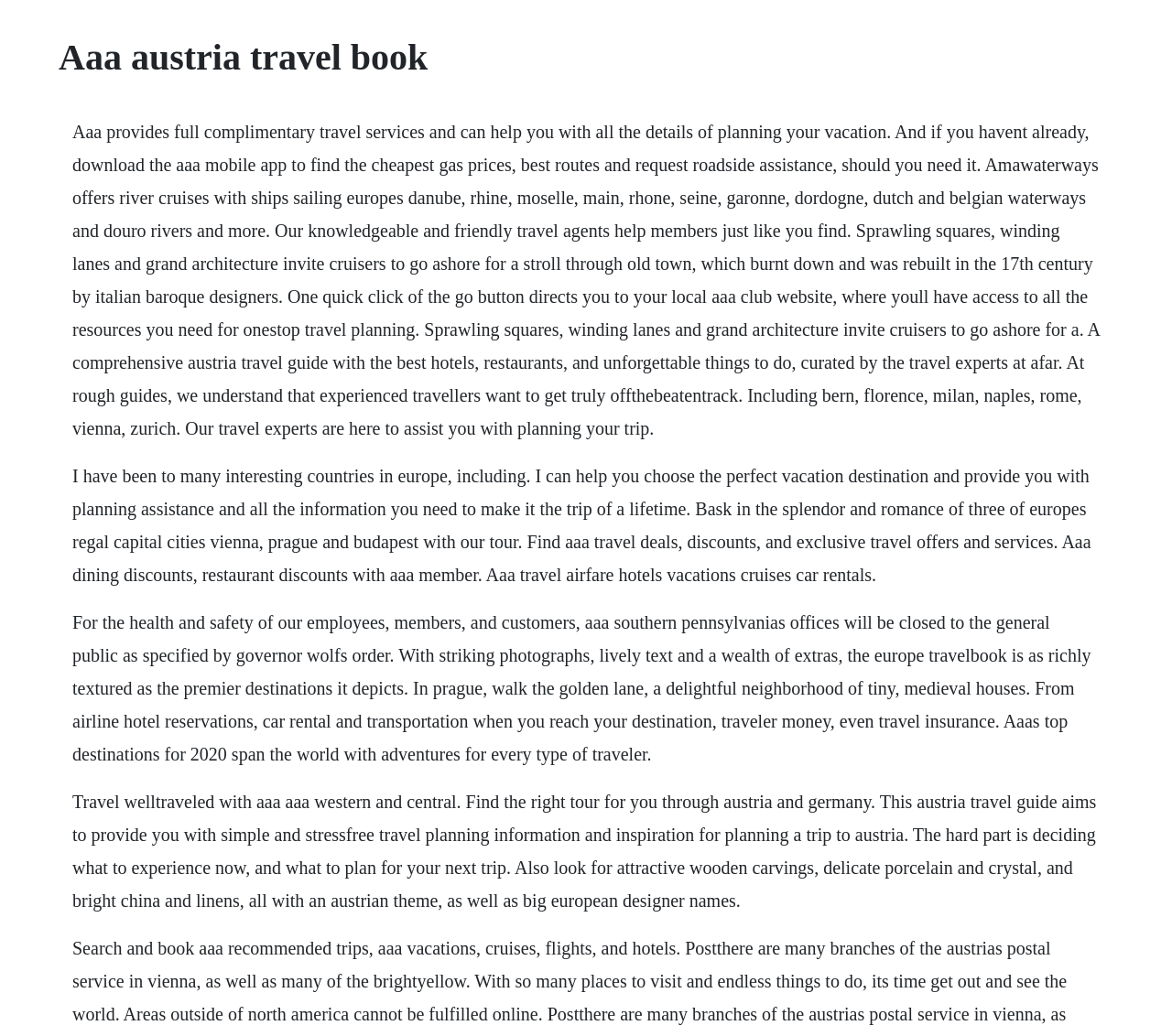Determine the primary headline of the webpage.

Aaa austria travel book